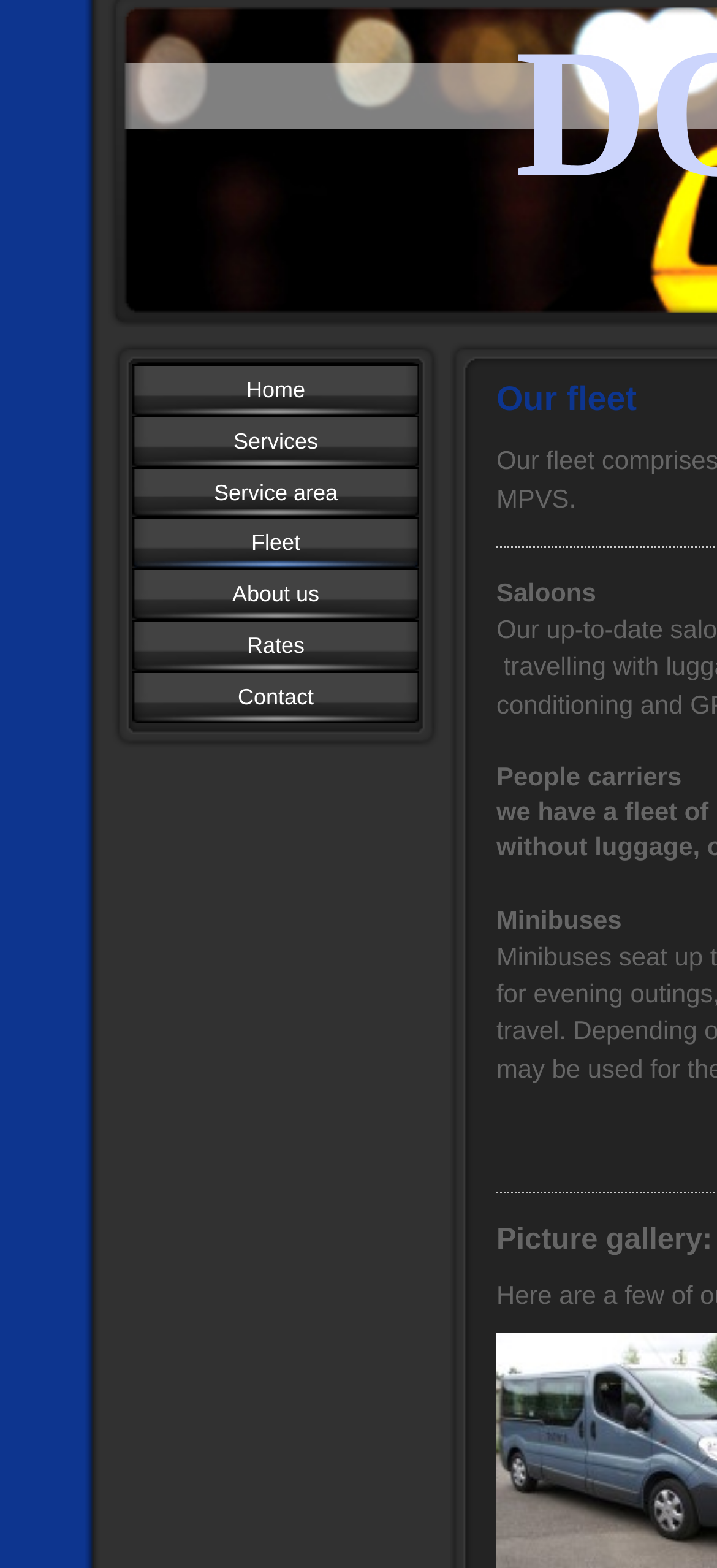Provide your answer in a single word or phrase: 
How many types of vehicles are listed?

3